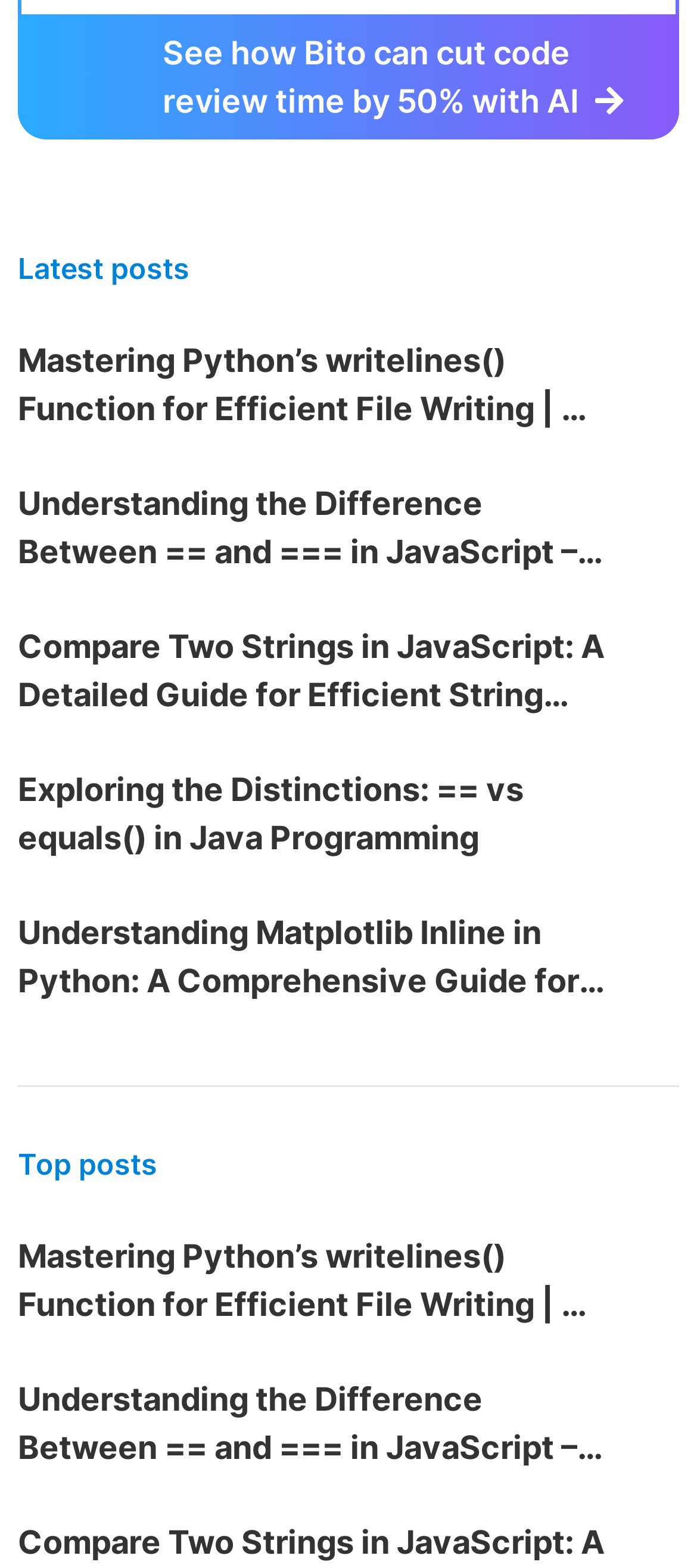What is the topic of the first post?
Provide a one-word or short-phrase answer based on the image.

Mastering Python’s writelines() Function